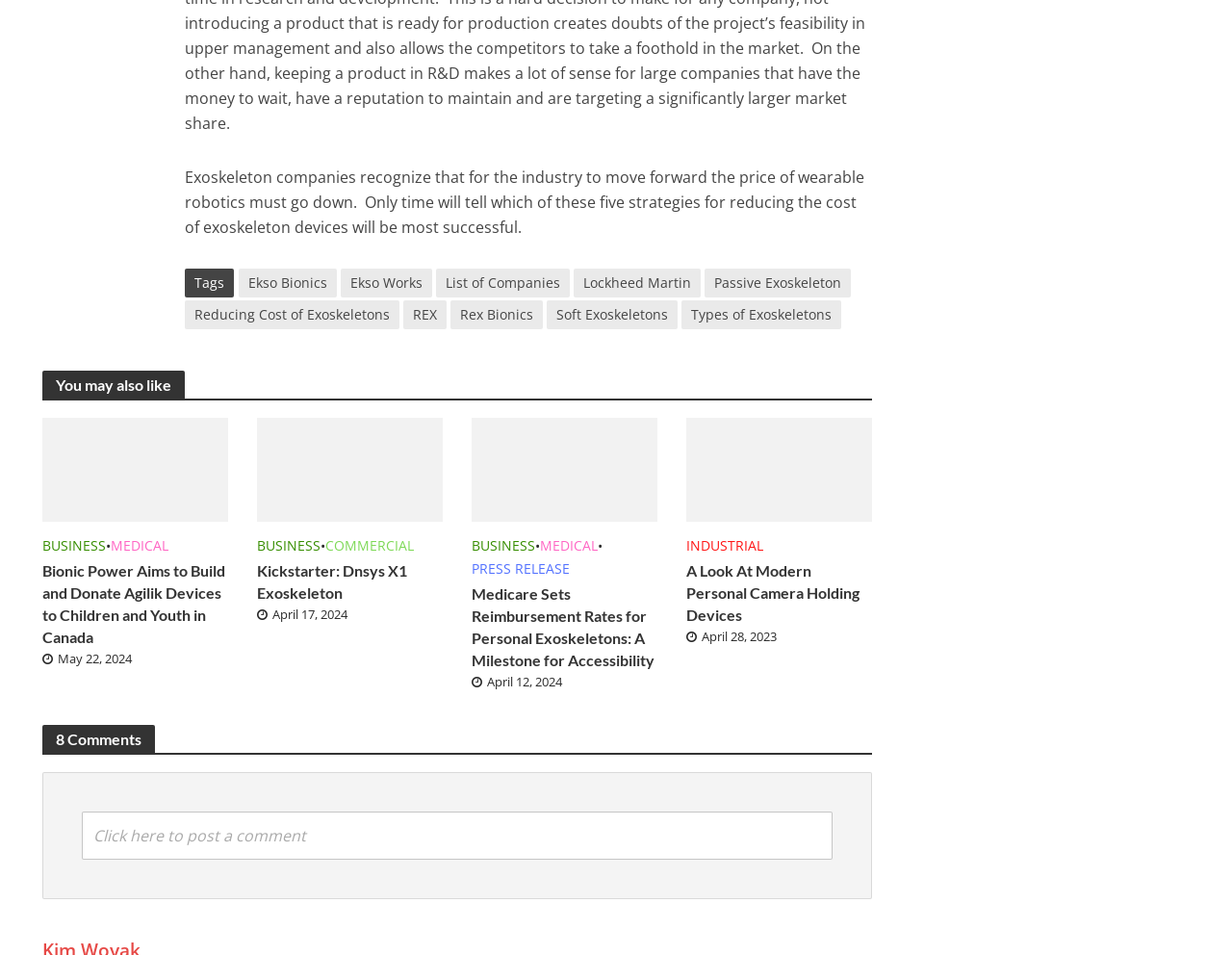For the element described, predict the bounding box coordinates as (top-left x, top-left y, bottom-right x, bottom-right y). All values should be between 0 and 1. Element description: Rex Bionics

[0.366, 0.315, 0.441, 0.345]